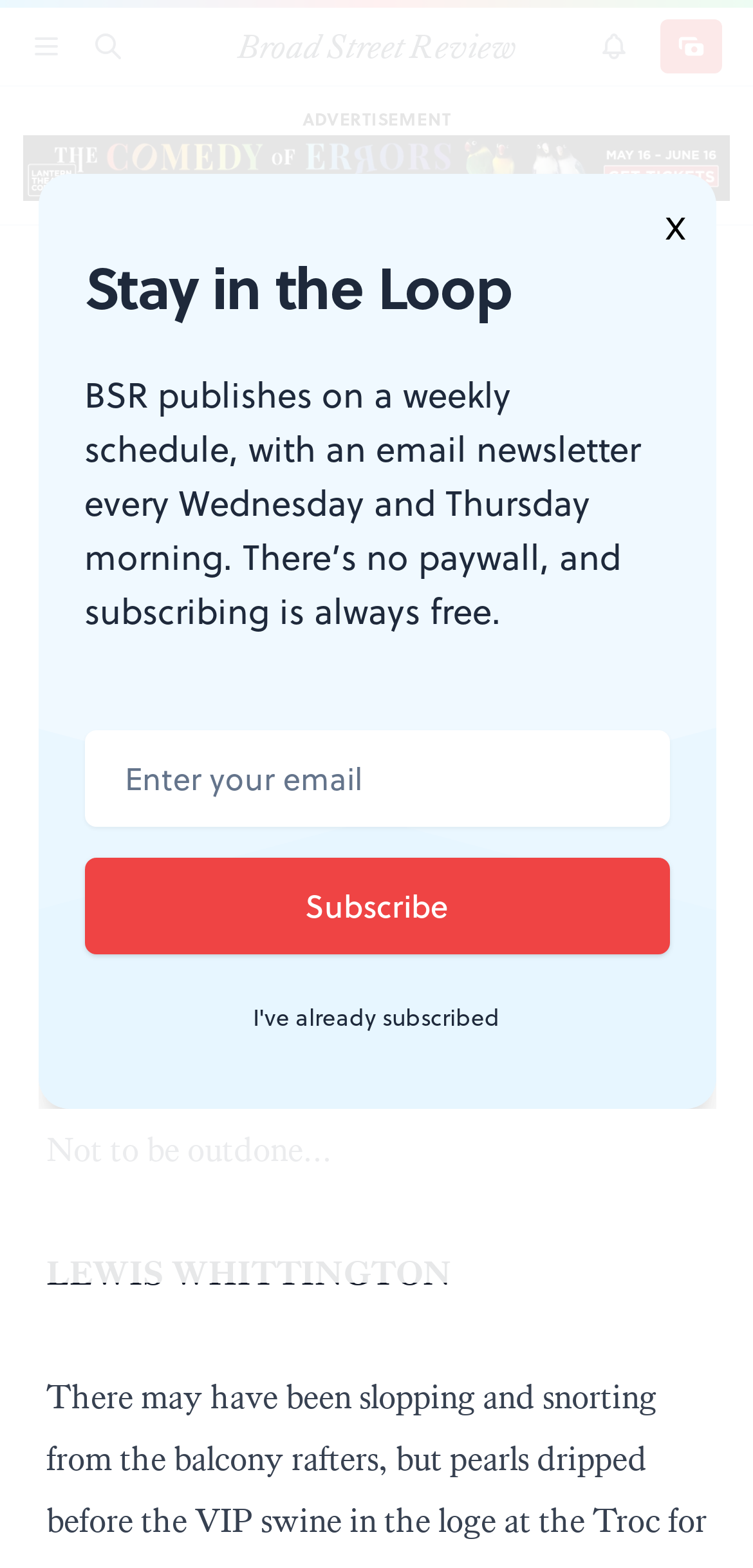What is the author of the article? From the image, respond with a single word or brief phrase.

Lewis Whittington